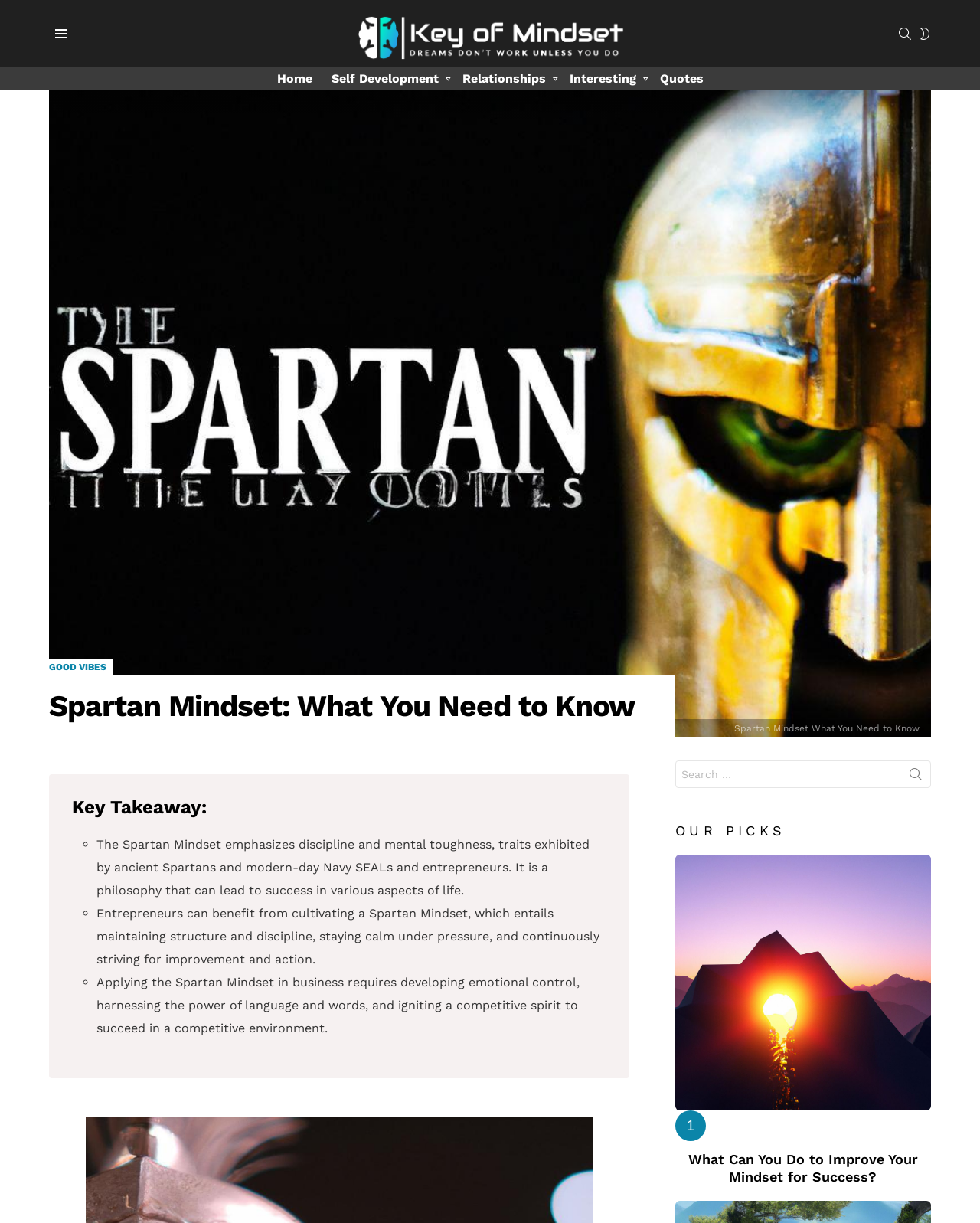Locate the bounding box of the UI element based on this description: "Next Next post:". Provide four float numbers between 0 and 1 as [left, top, right, bottom].

None